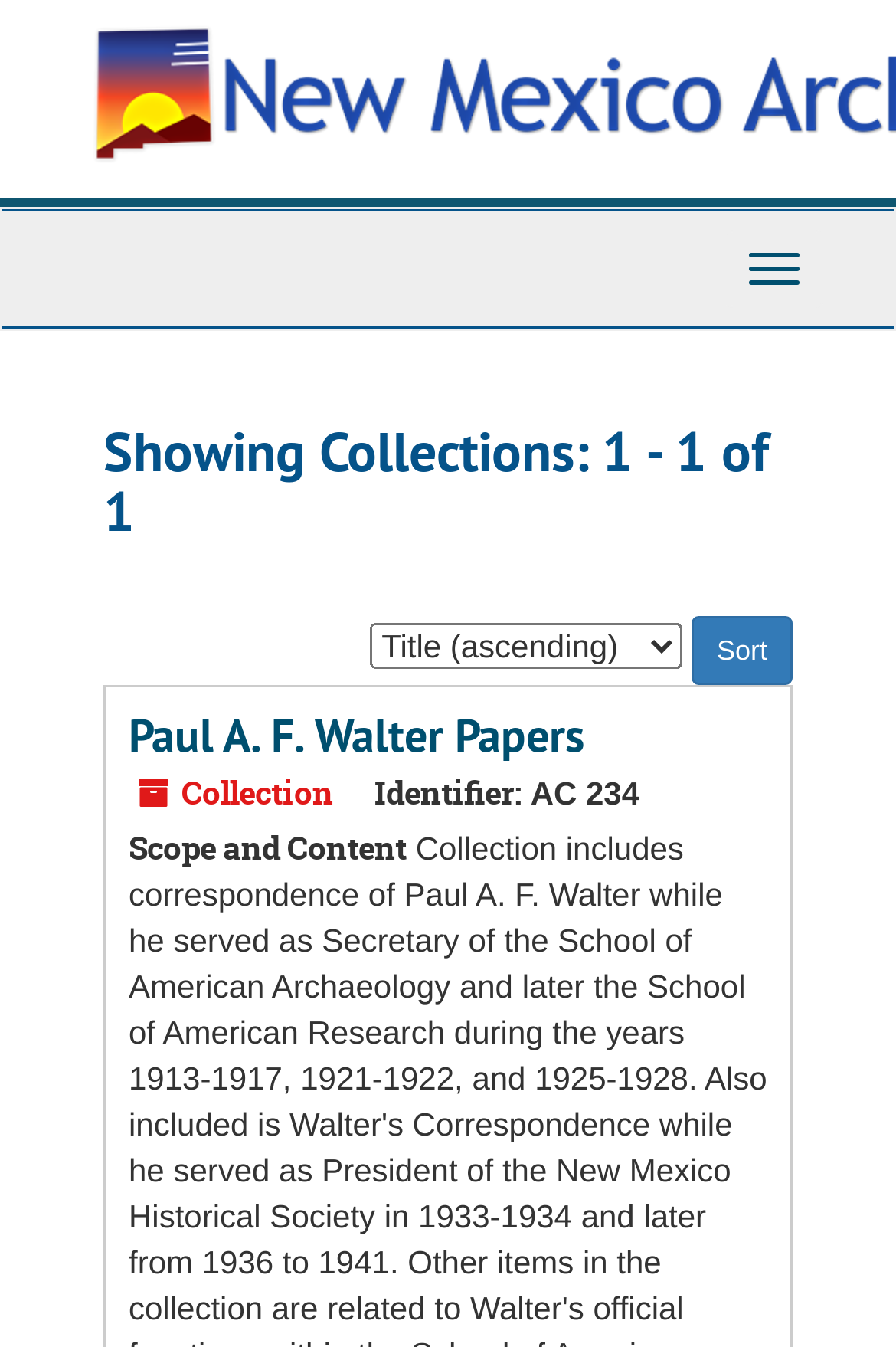Reply to the question below using a single word or brief phrase:
What is the name of the collection?

Paul A. F. Walter Papers